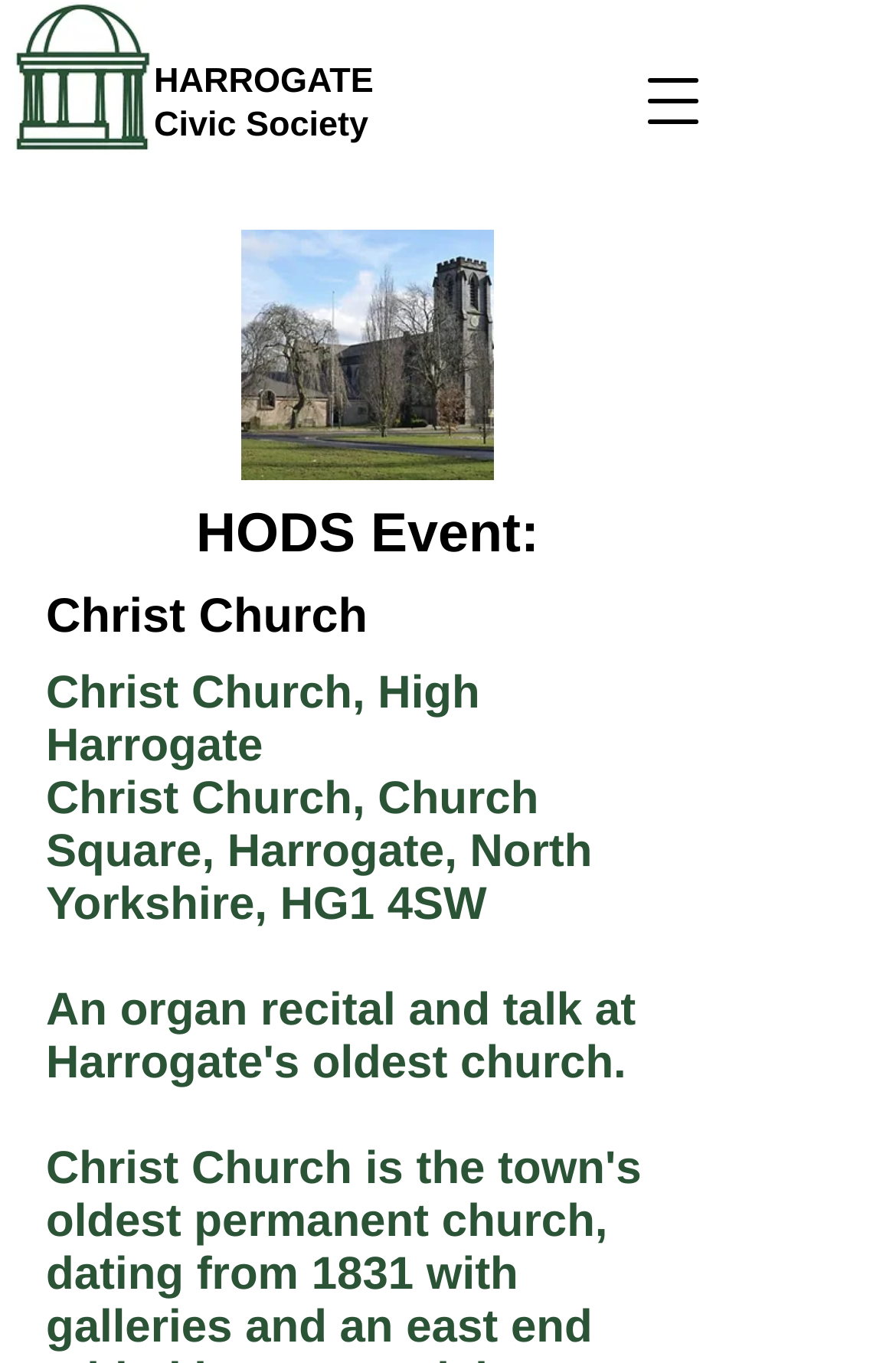What is the location of the church?
From the image, respond using a single word or phrase.

Harrogate, North Yorkshire, HG1 4SW